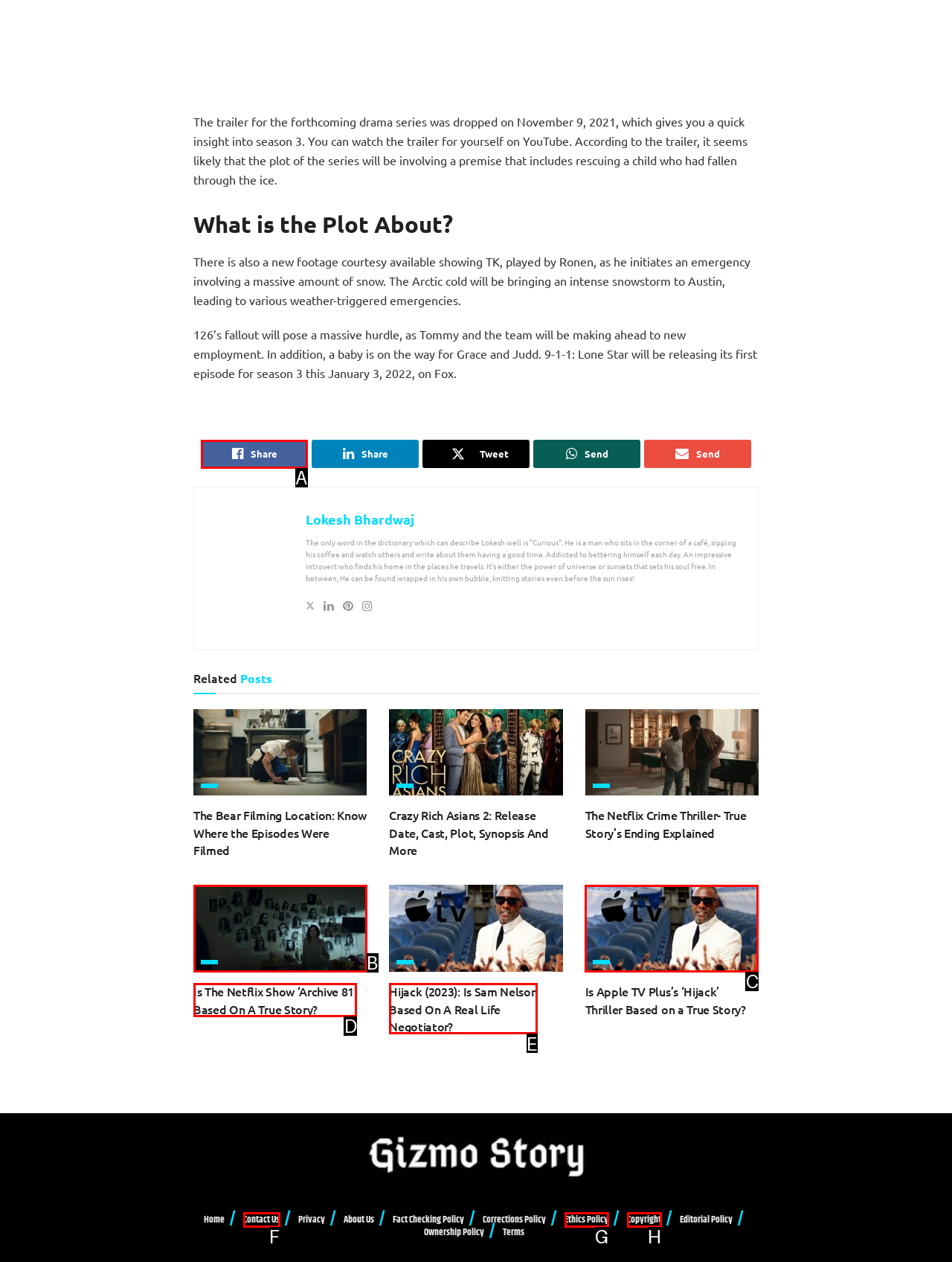Specify which UI element should be clicked to accomplish the task: Share on social media. Answer with the letter of the correct choice.

A